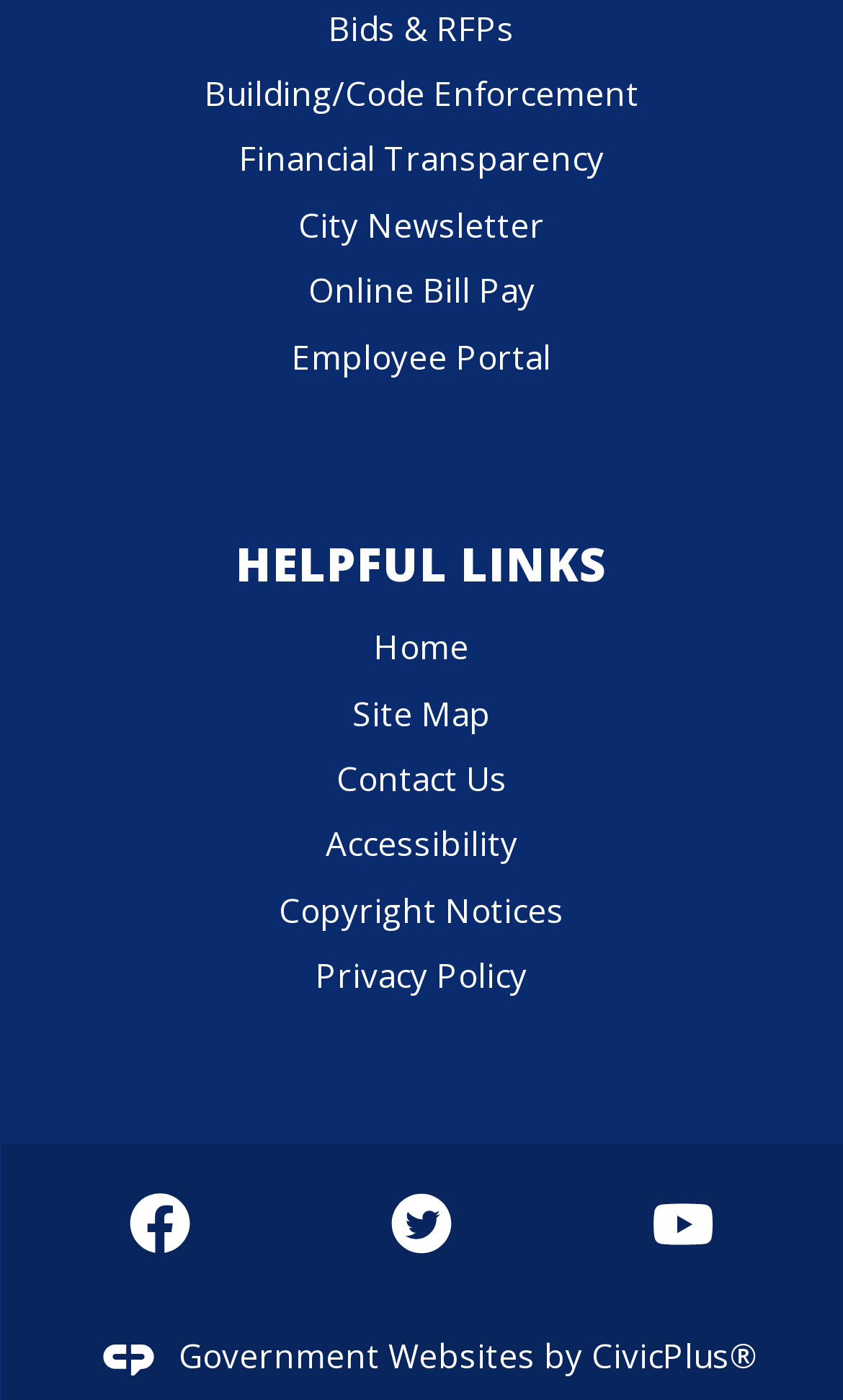Locate the bounding box coordinates of the clickable area needed to fulfill the instruction: "Pay bills online".

[0.365, 0.192, 0.635, 0.223]